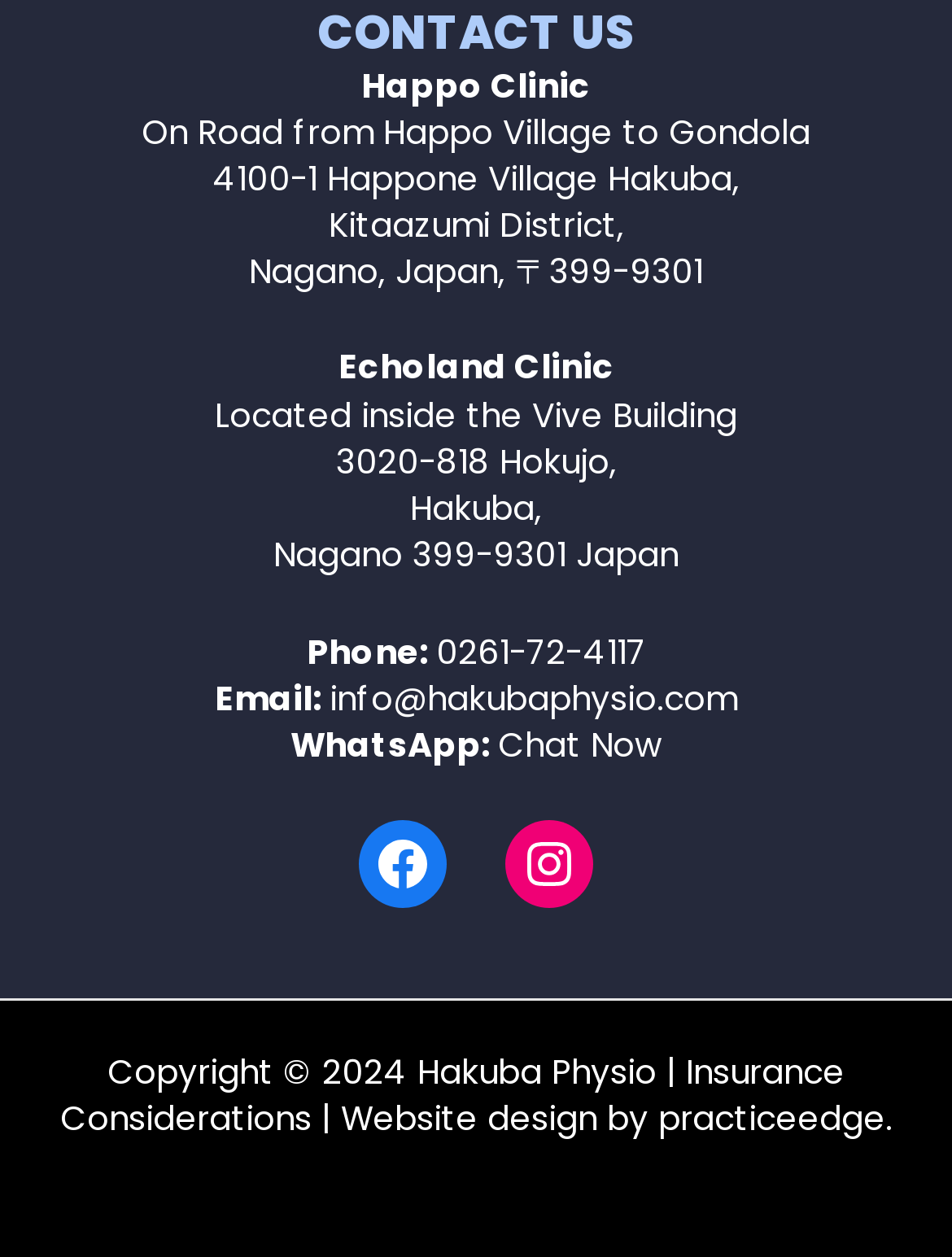Find the bounding box coordinates of the element you need to click on to perform this action: 'Click the 'CONTACT US' heading'. The coordinates should be represented by four float values between 0 and 1, in the format [left, top, right, bottom].

[0.07, 0.003, 0.93, 0.05]